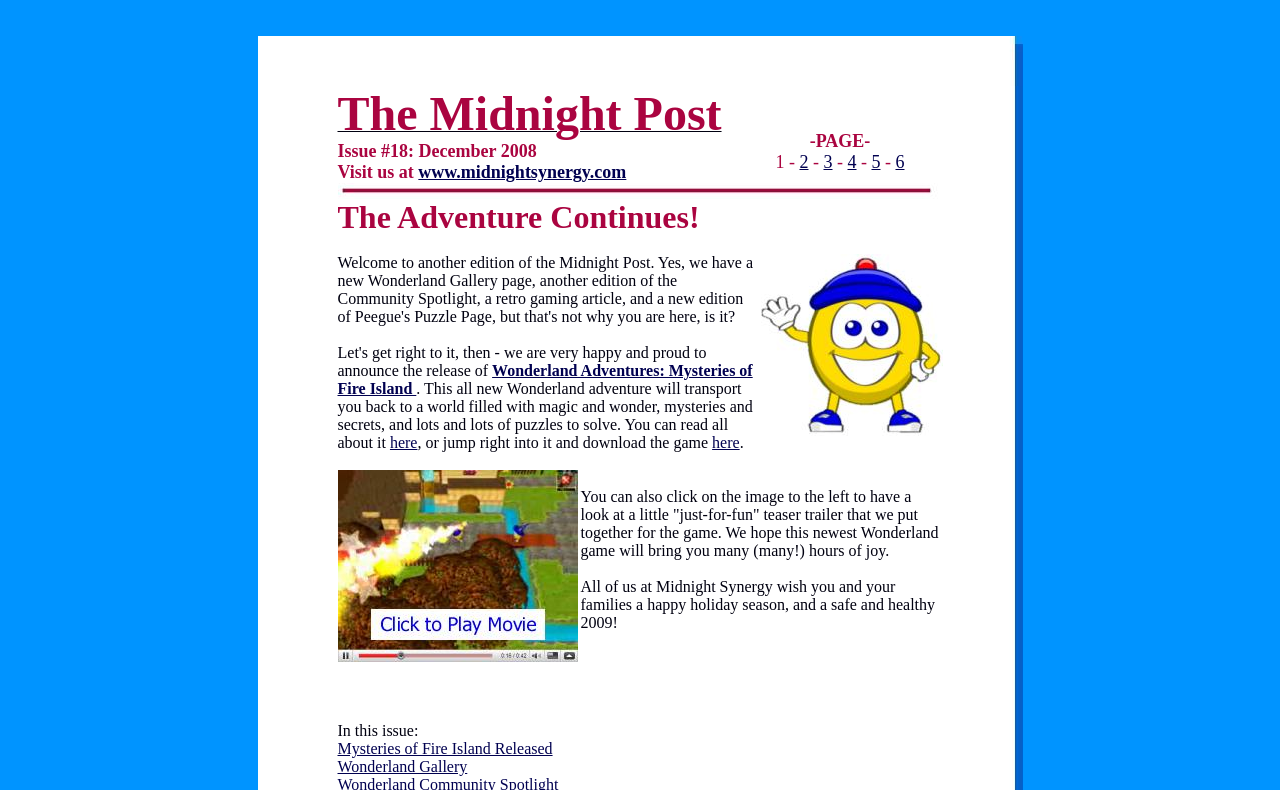Identify the coordinates of the bounding box for the element described below: "Mysteries of Fire Island Released". Return the coordinates as four float numbers between 0 and 1: [left, top, right, bottom].

[0.264, 0.937, 0.432, 0.958]